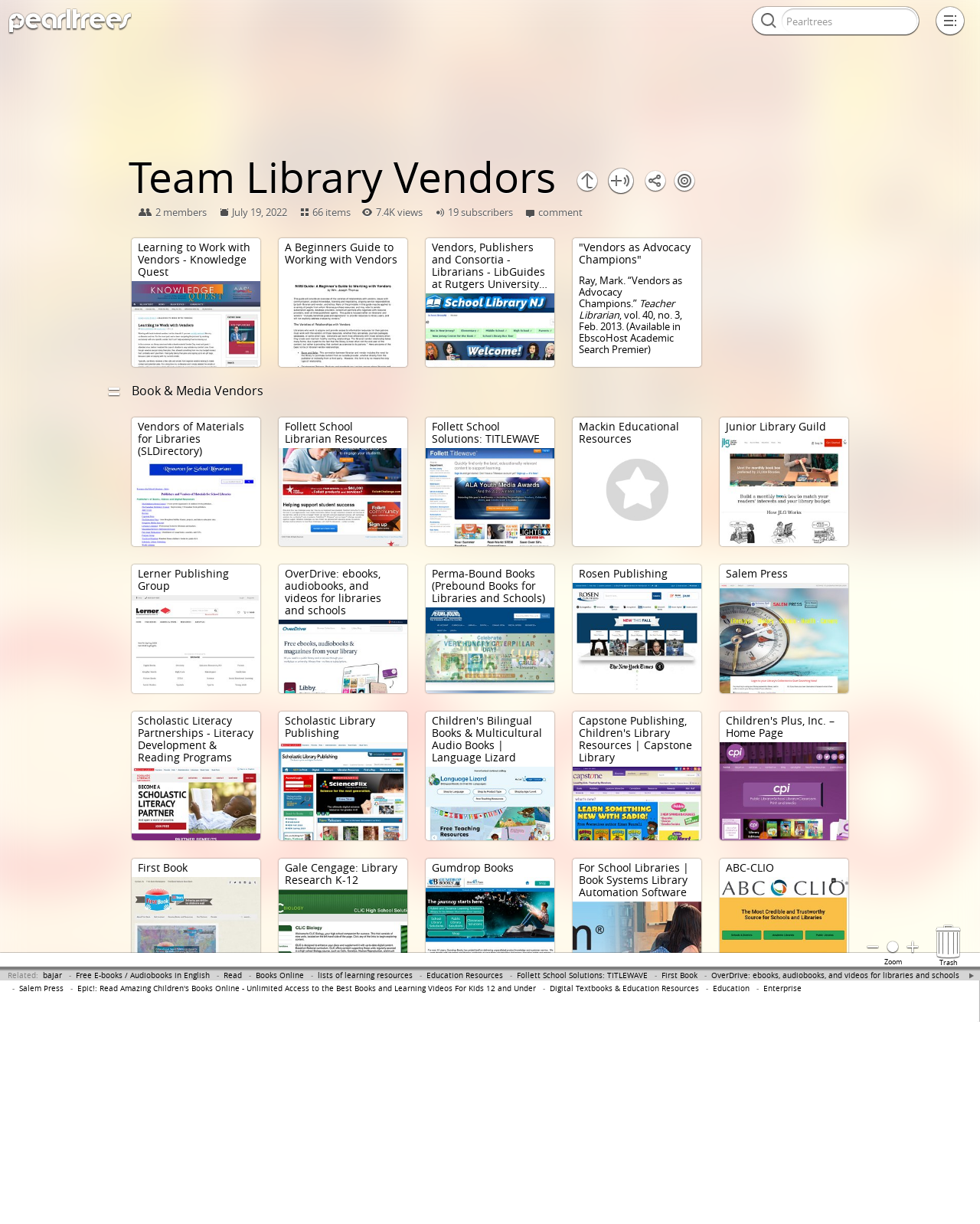Please determine the bounding box coordinates for the UI element described as: "Digital Textbooks & Education Resources".

[0.561, 0.804, 0.713, 0.812]